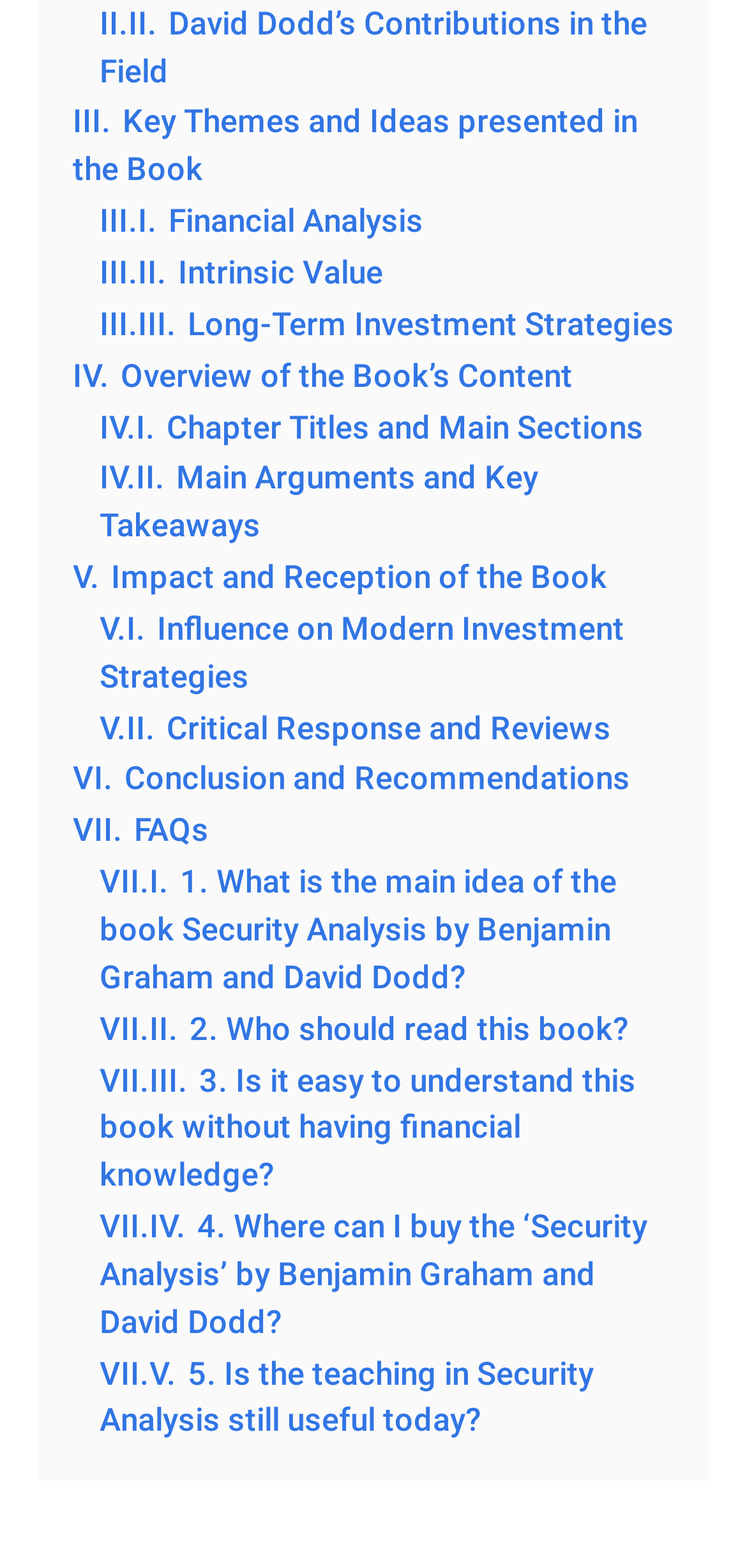Respond to the following question with a brief word or phrase:
What is the title of the first chapter or section discussed on this webpage?

II. David Dodd’s Contributions in the Field